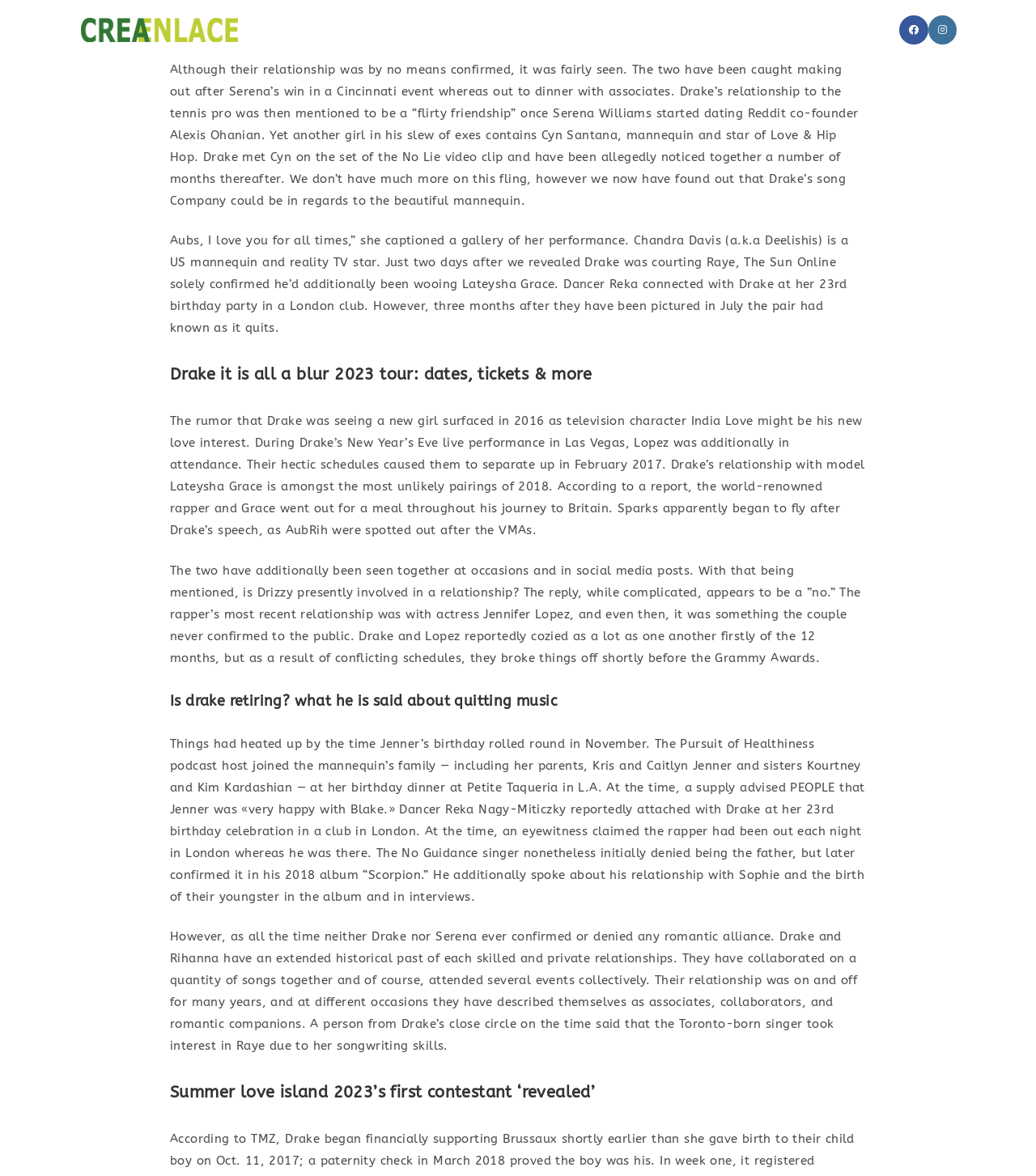Please provide a one-word or short phrase answer to the question:
Who is Drake's rumored girlfriend in 2016?

India Love